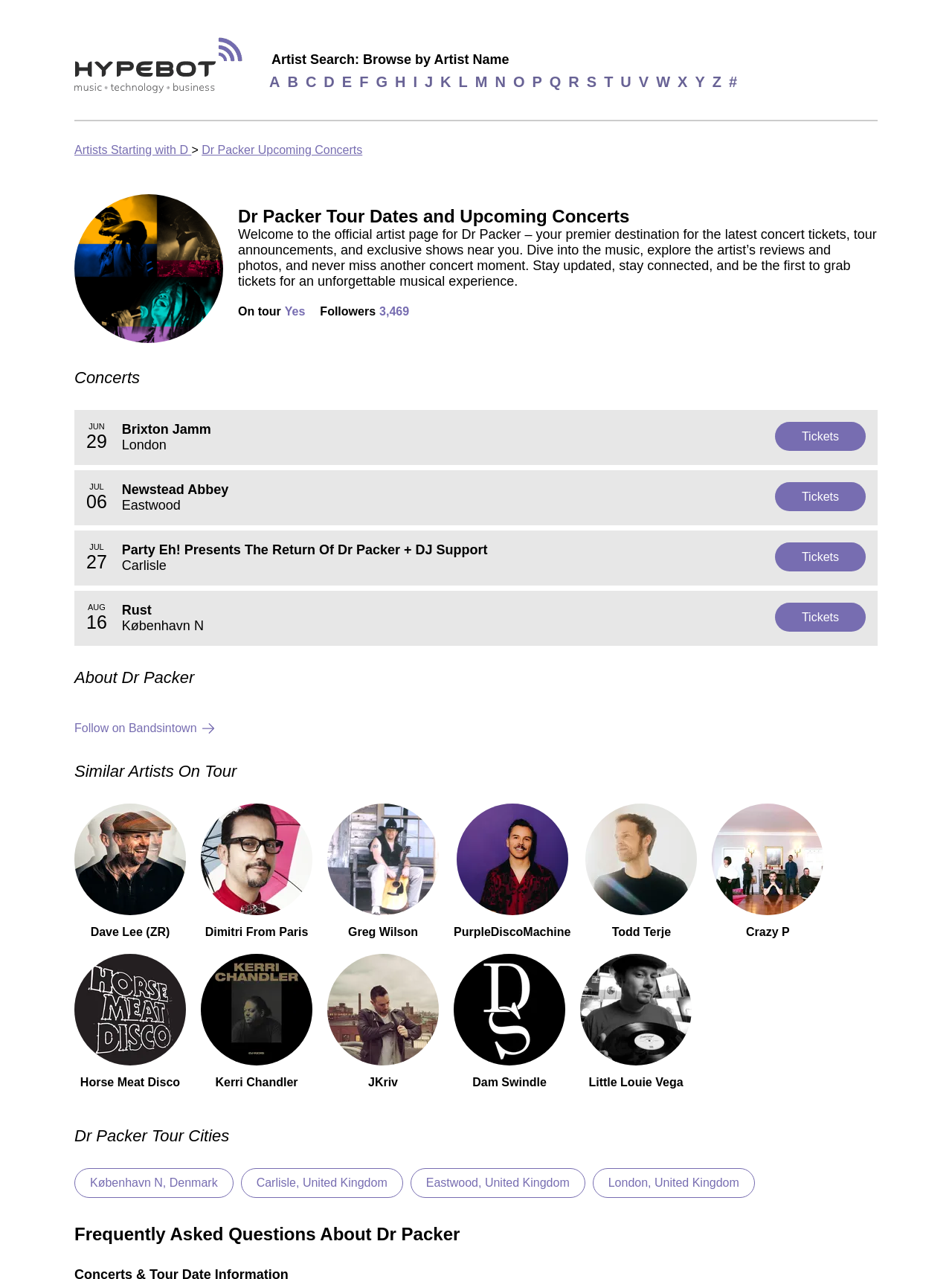Please locate the clickable area by providing the bounding box coordinates to follow this instruction: "View Dr Packer upcoming concerts".

[0.212, 0.112, 0.381, 0.122]